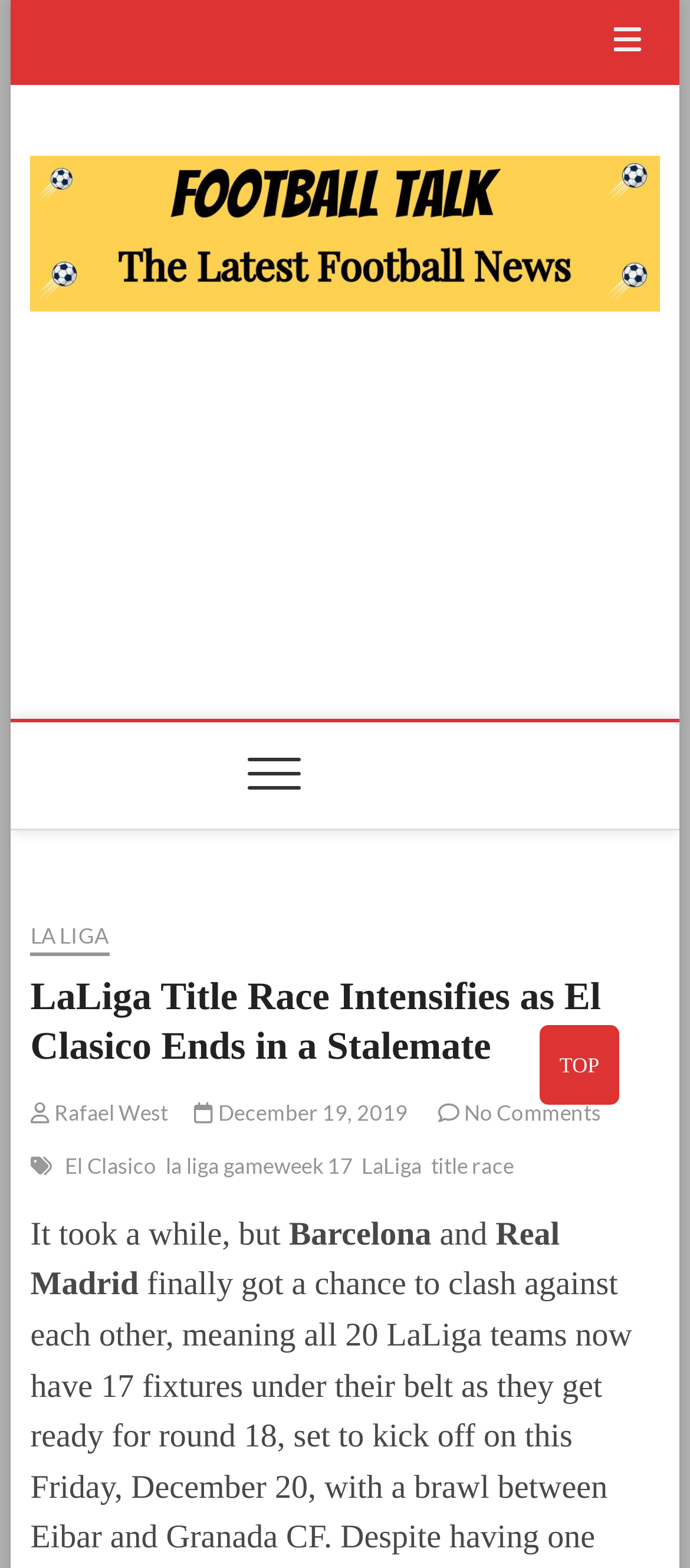Please use the details from the image to answer the following question comprehensively:
What is the author of the article?

The author of the article can be determined by looking at the link ' Rafael West' which is likely to be the author's name.